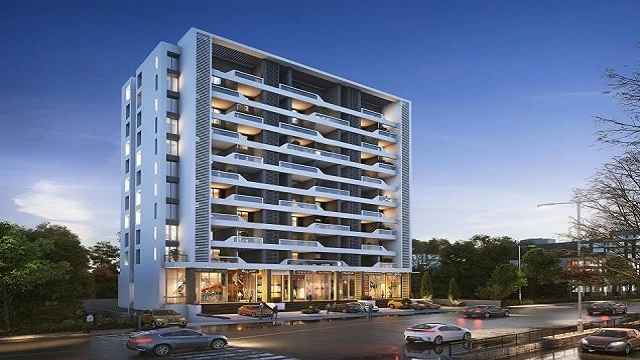Describe every aspect of the image in detail.

The image depicts a modern commercial building at dusk, characterized by its sleek, contemporary architecture. The structure features multiple stories, each showcasing balconies with glass railings, allowing for an open and airy feel. The façade is primarily white, accentuated with dark trim, and large windows that illuminate the interior, suggesting an inviting atmosphere. Below, the ground level hosts a spacious entrance and what appears to be retail spaces, with several cars parked along the street, indicating a bustling area. The surrounding greenery complements the urban setting, enhancing the building's aesthetic appeal against the backdrop of a softly lit sky. This image is associated with the "Sarathi Softech Recruitment Drive 2022," reflecting a dynamic environment likely fostering innovation and career opportunities.